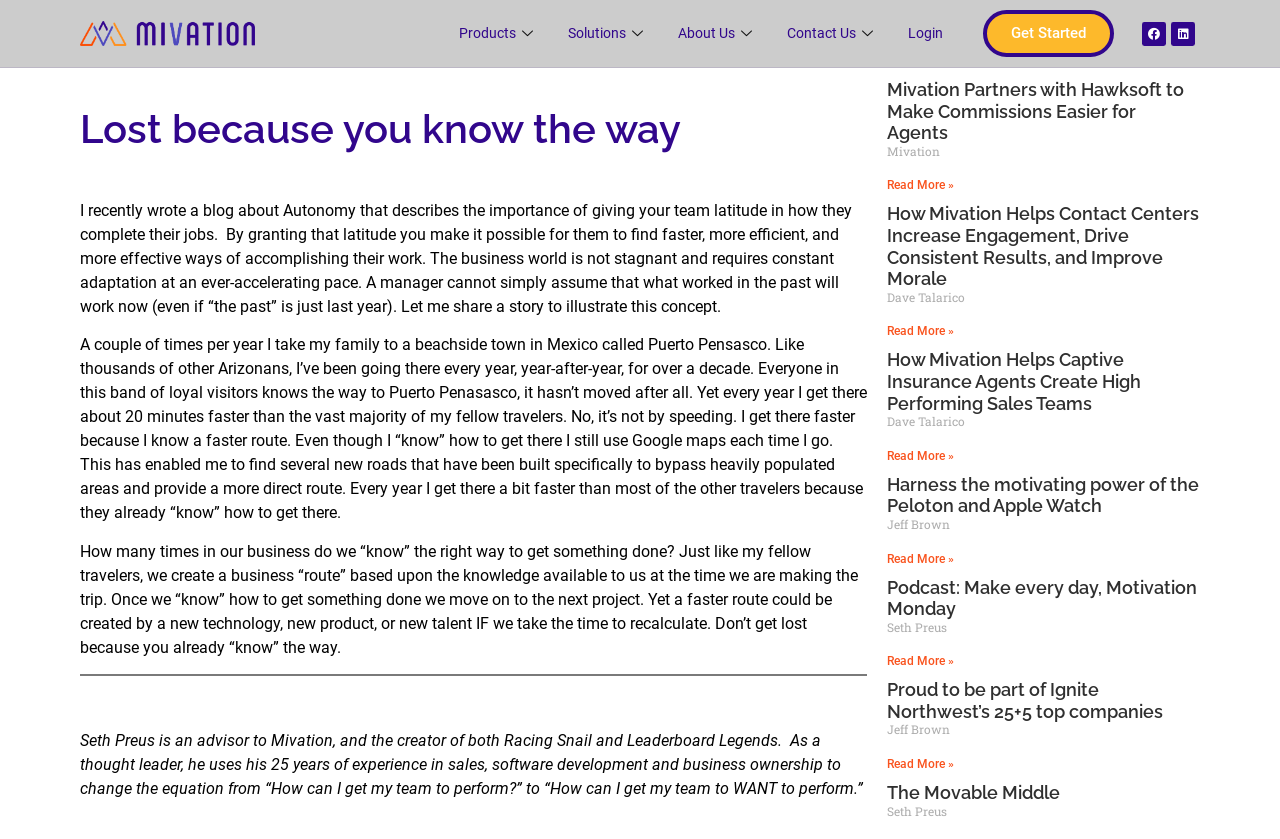What is the purpose of granting autonomy to team members? Examine the screenshot and reply using just one word or a brief phrase.

To find faster ways